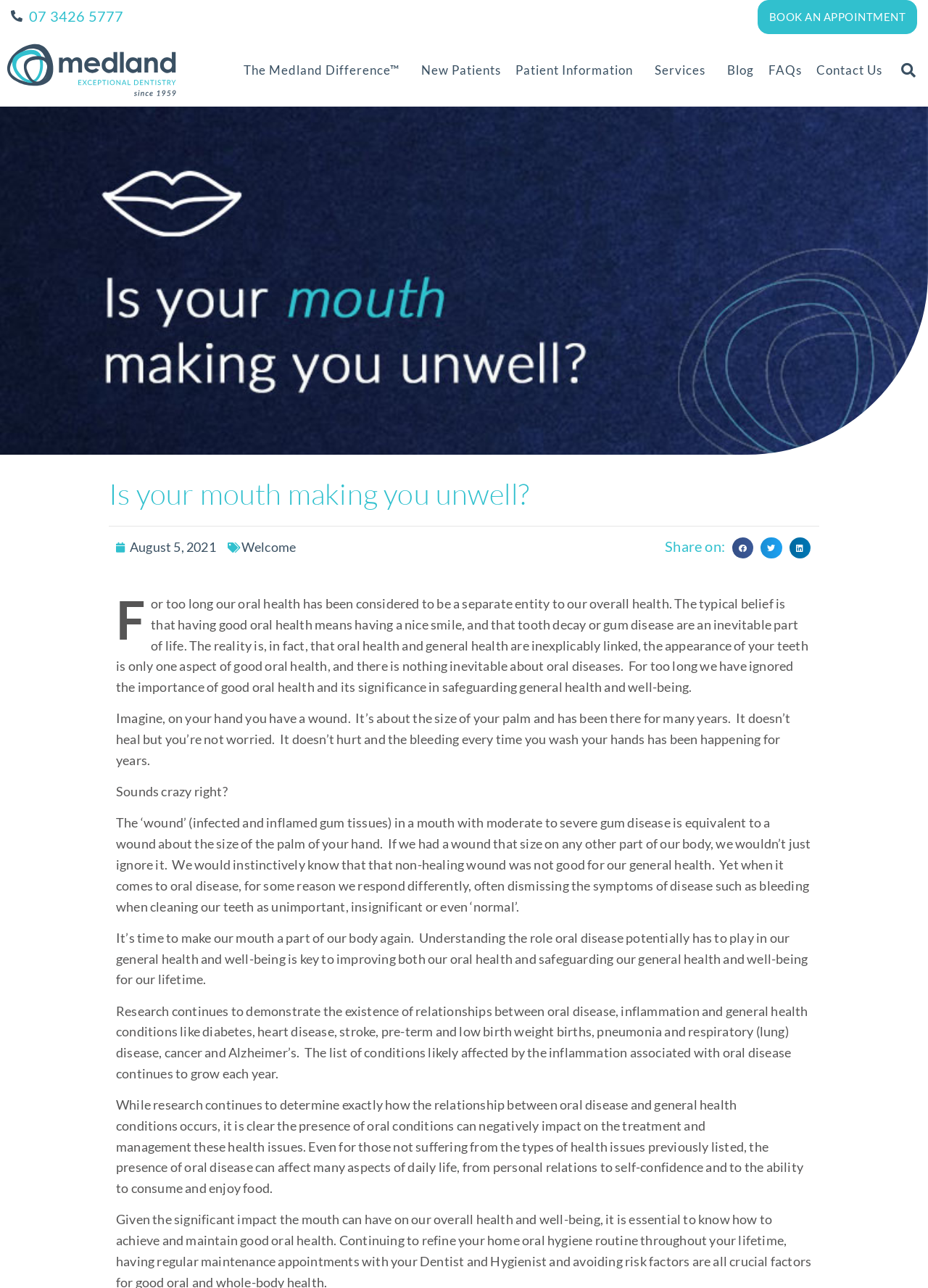What is the relationship between oral health and general health?
Based on the screenshot, provide your answer in one word or phrase.

inexplicably linked